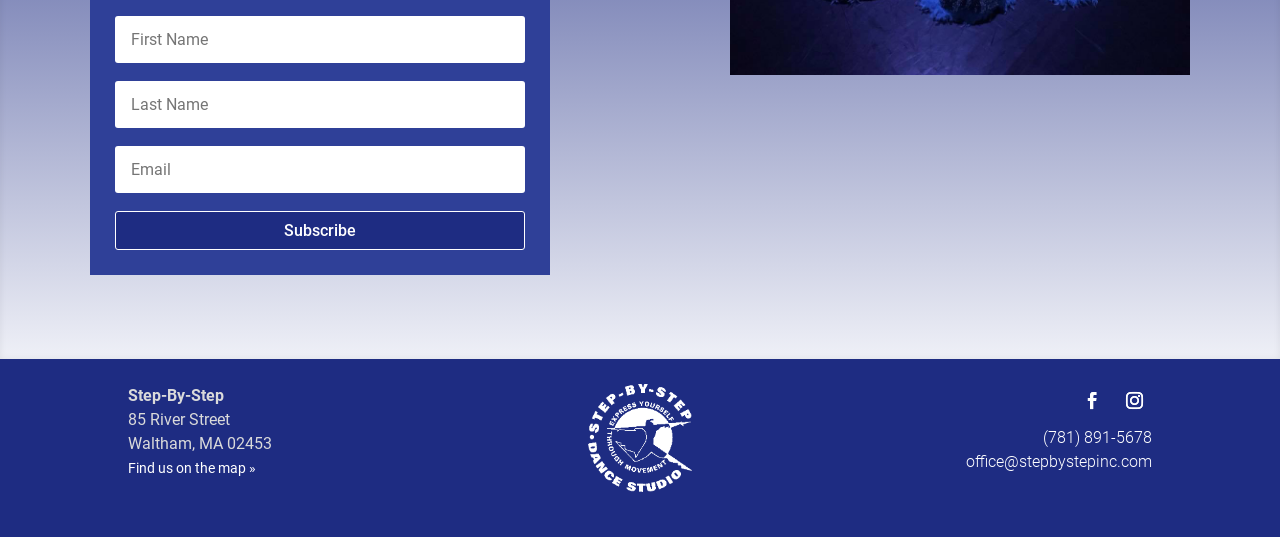Show the bounding box coordinates of the element that should be clicked to complete the task: "Find us on the map".

[0.1, 0.857, 0.2, 0.889]